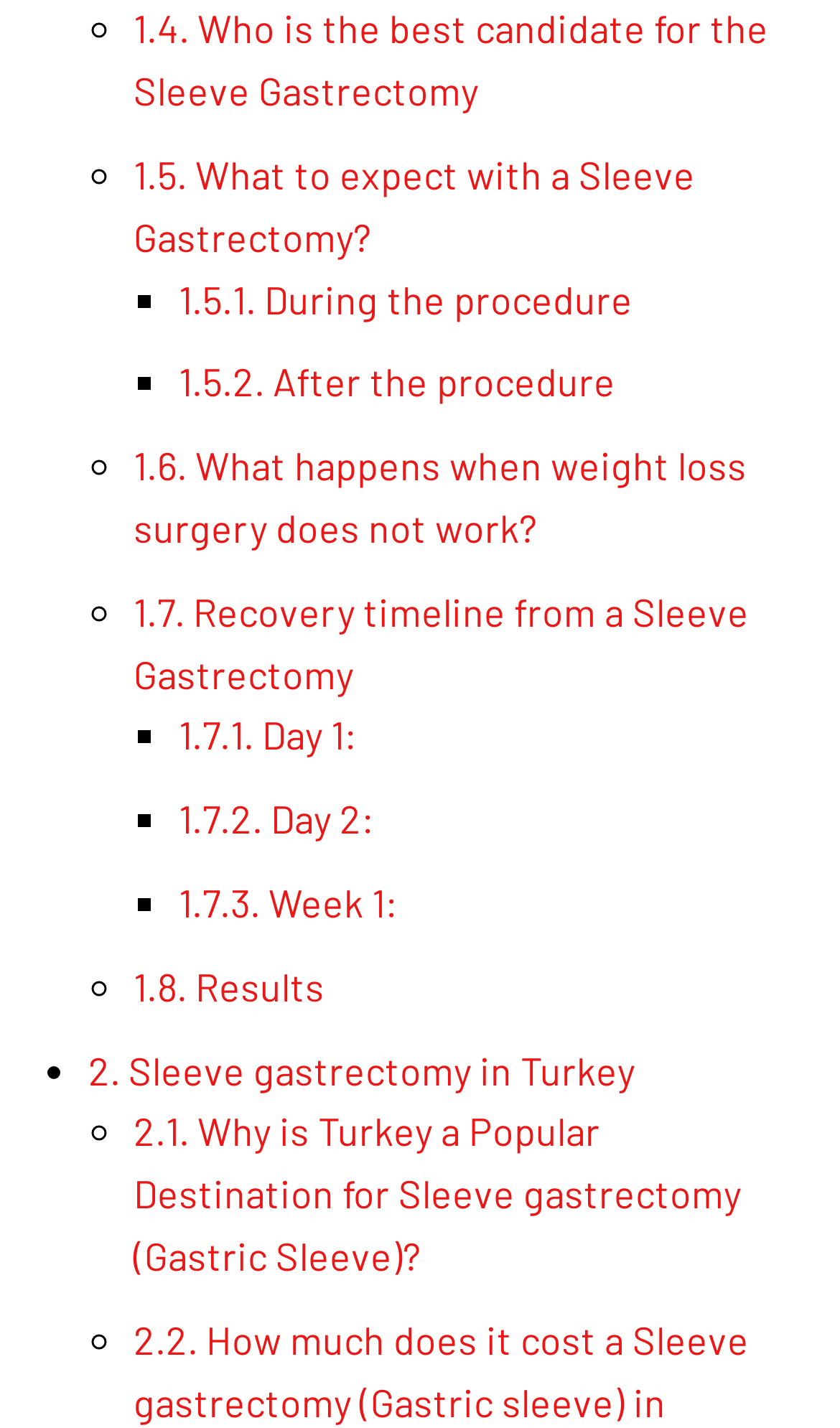Identify the bounding box coordinates of the clickable region required to complete the instruction: "Learn about 'Sleeve gastrectomy in Turkey'". The coordinates should be given as four float numbers within the range of 0 and 1, i.e., [left, top, right, bottom].

[0.153, 0.732, 0.755, 0.766]